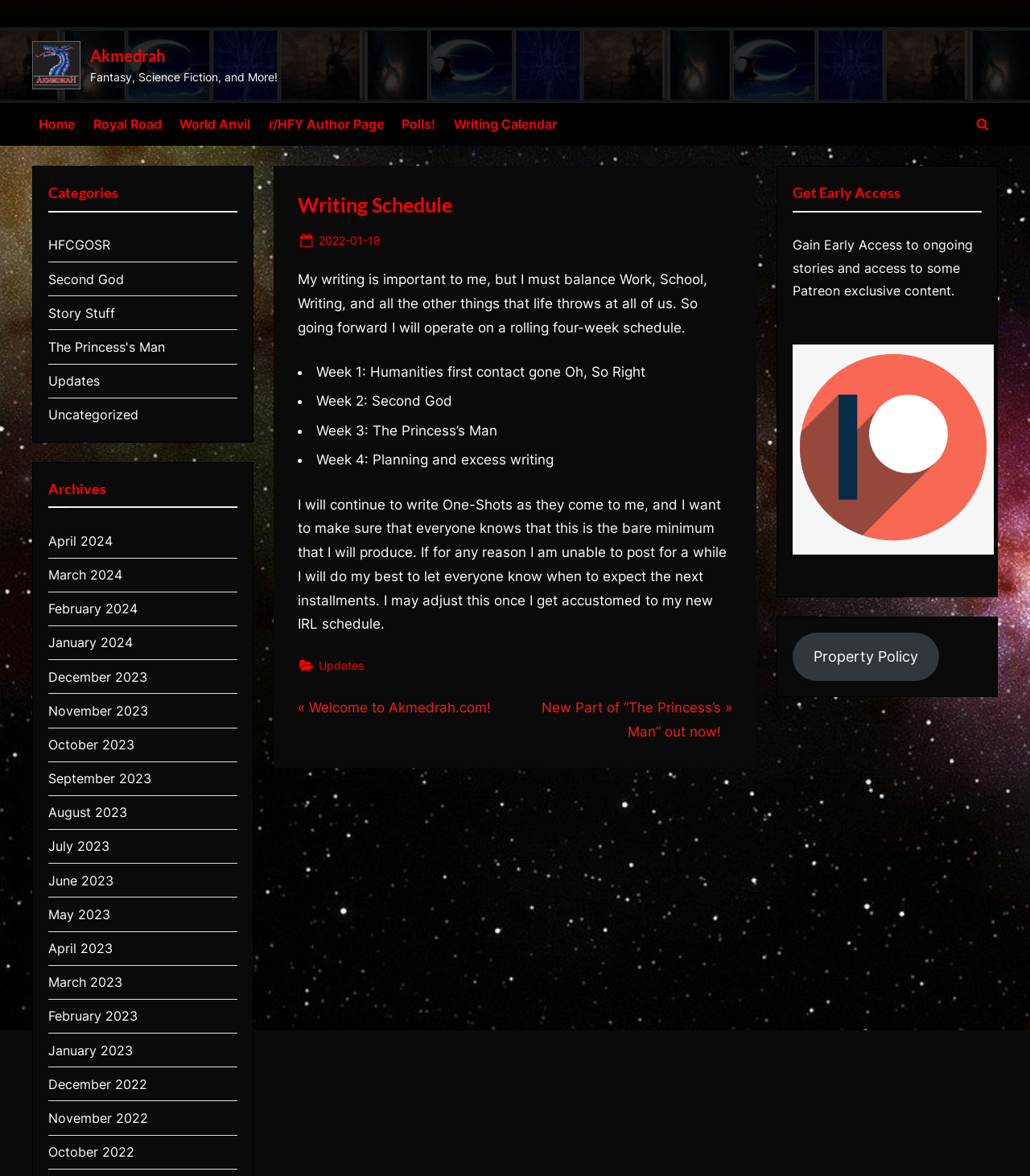Identify the bounding box coordinates of the element to click to follow this instruction: 'Submit to get Early Access'. Ensure the coordinates are four float values between 0 and 1, provided as [left, top, right, bottom].

[0.77, 0.461, 0.965, 0.475]